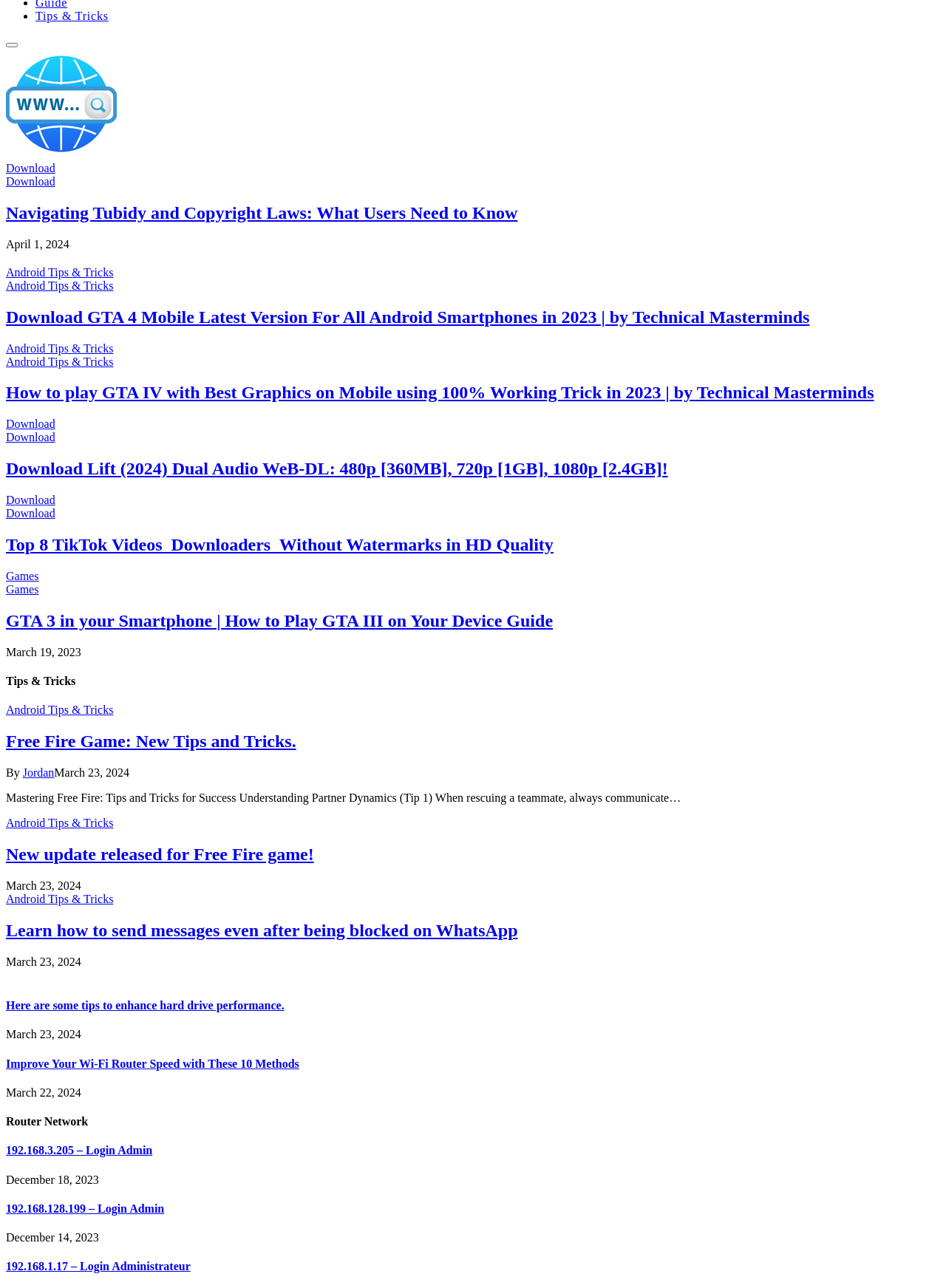Locate the bounding box for the described UI element: "Jordan". Ensure the coordinates are four float numbers between 0 and 1, formatted as [left, top, right, bottom].

[0.024, 0.595, 0.057, 0.605]